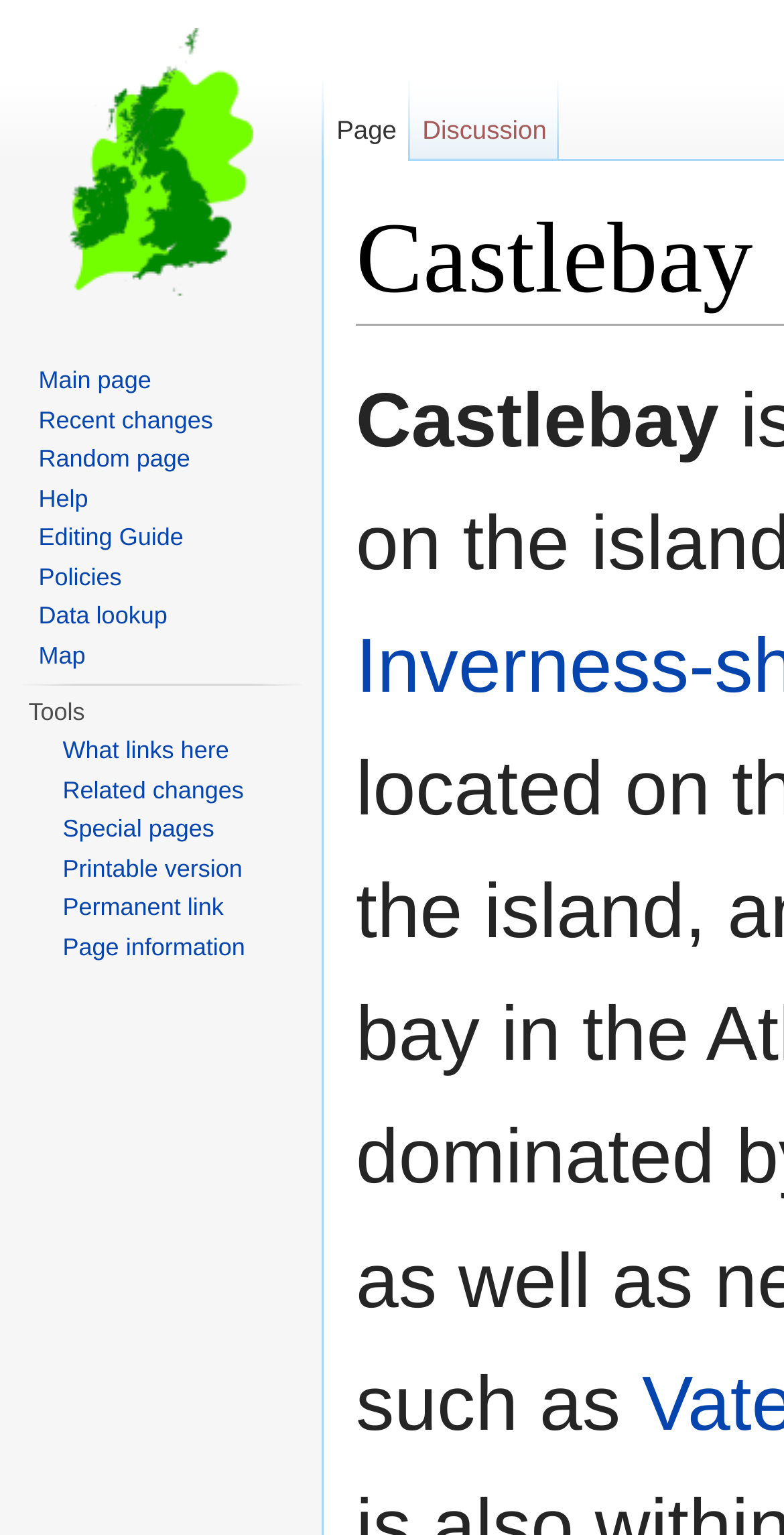Find the bounding box coordinates of the element to click in order to complete this instruction: "Get help". The bounding box coordinates must be four float numbers between 0 and 1, denoted as [left, top, right, bottom].

[0.049, 0.315, 0.112, 0.333]